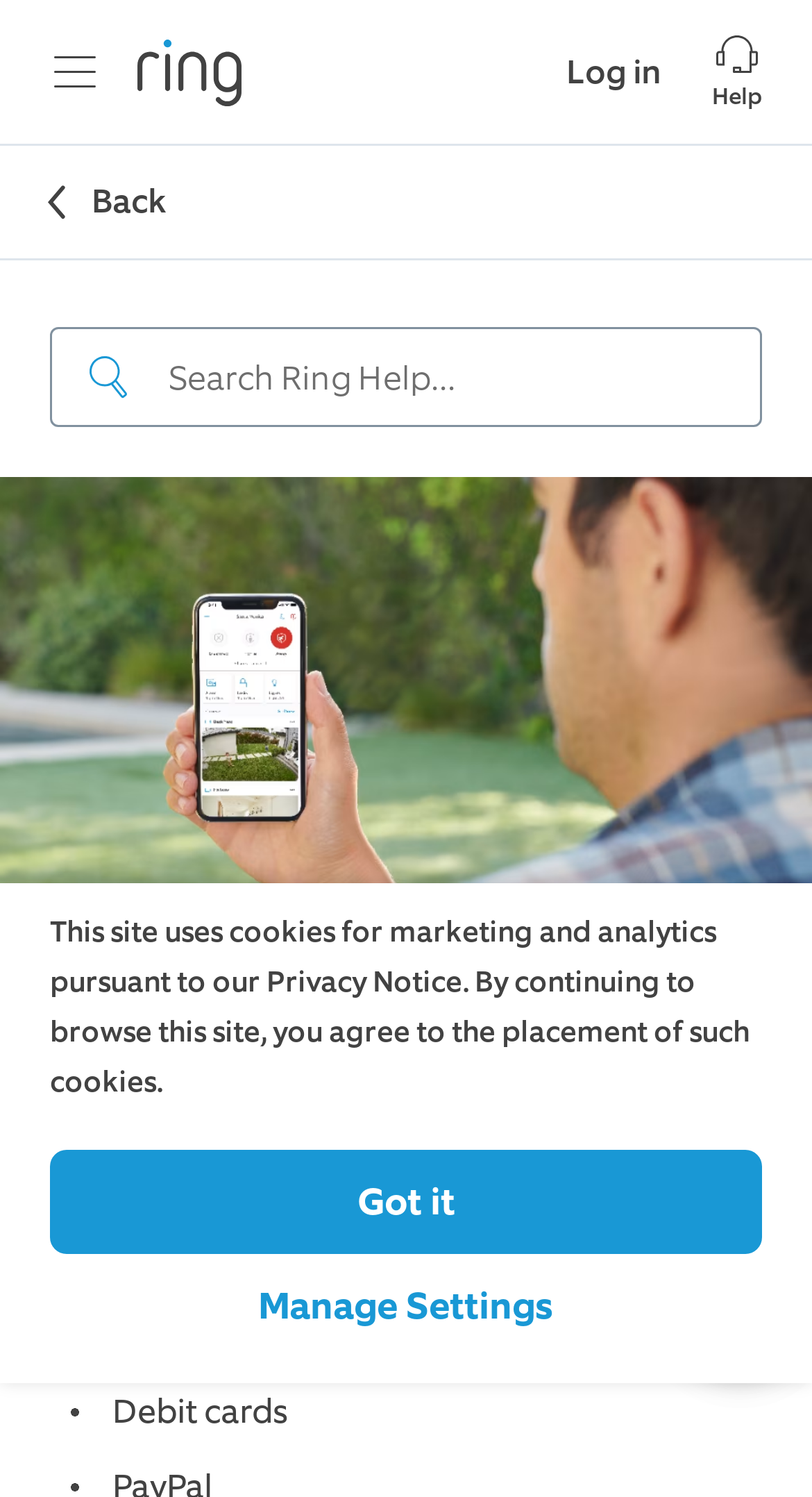What types of payments are accepted on Ring.com?
Answer with a single word or phrase, using the screenshot for reference.

Credit cards, Debit cards